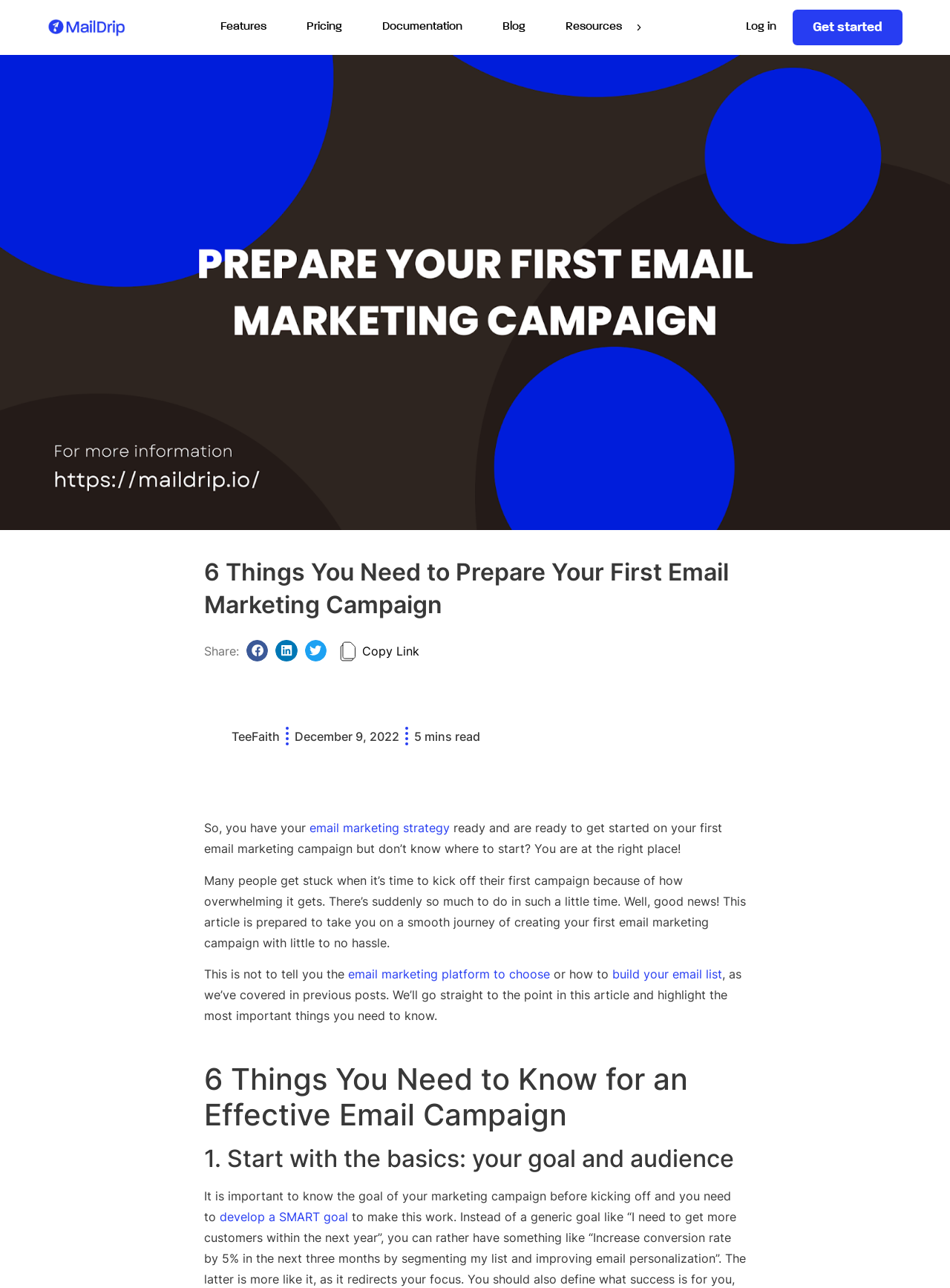Given the description "email marketing platform to choose", provide the bounding box coordinates of the corresponding UI element.

[0.366, 0.75, 0.579, 0.762]